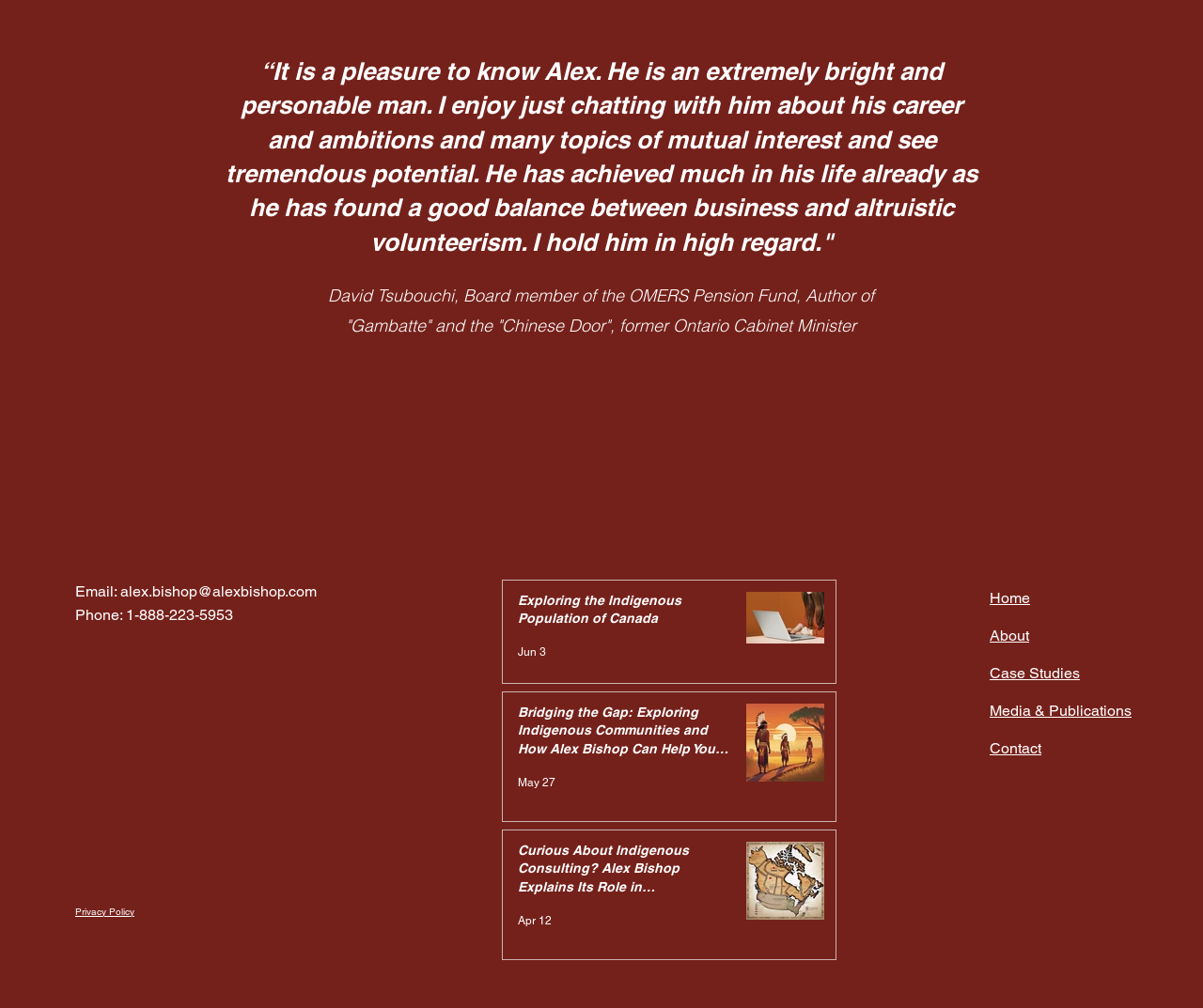Provide a brief response using a word or short phrase to this question:
How many social media links are present?

3